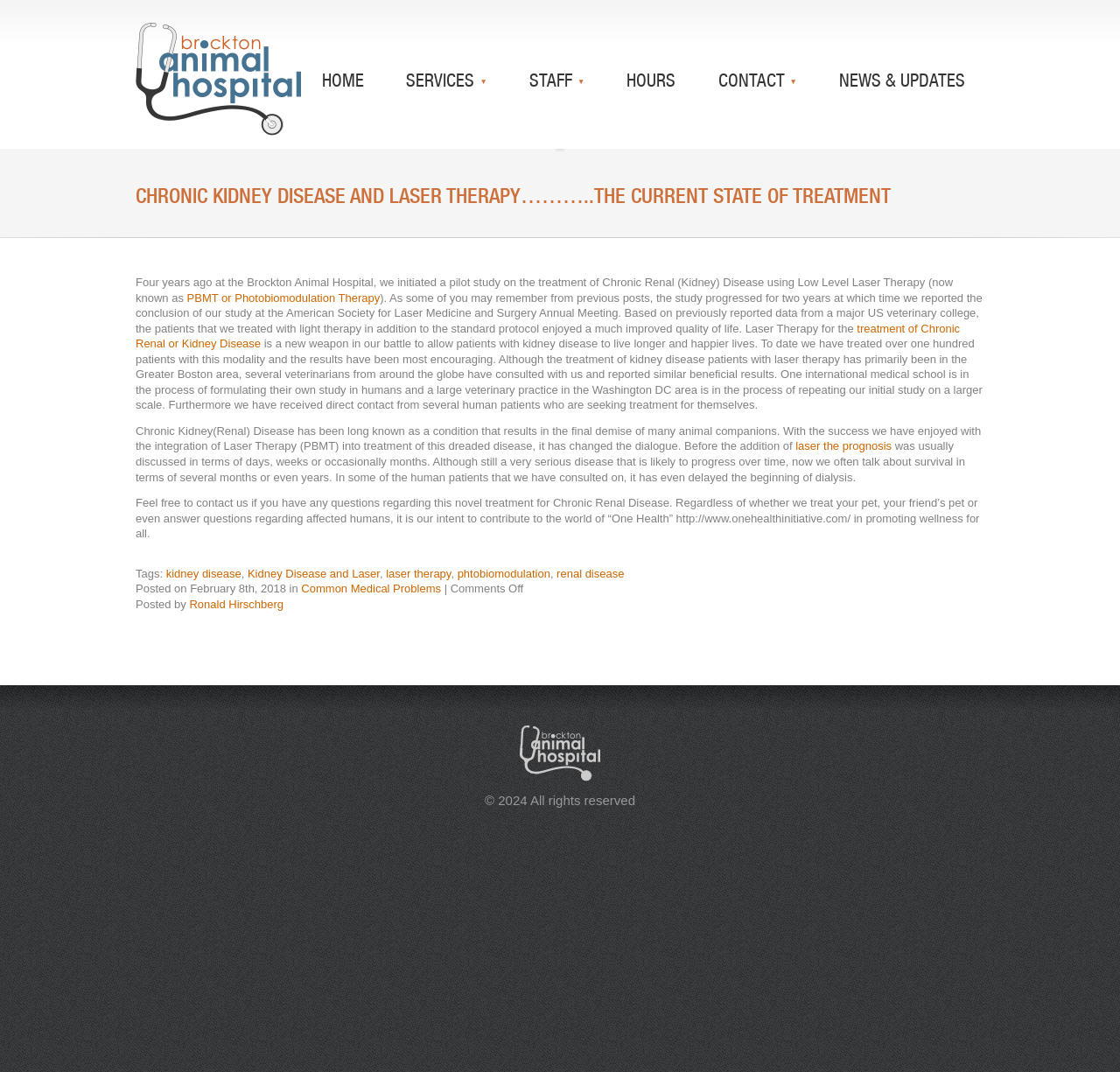Provide an in-depth caption for the contents of the webpage.

This webpage is about Chronic Kidney Disease and Laser Therapy, specifically discussing the current state of treatment. At the top, there are seven navigation links: "HOME", "SERVICES", "STAFF", "HOURS", "CONTACT", and "NEWS & UPDATES". Below these links, the title "CHRONIC KIDNEY DISEASE AND LASER THERAPY………..THE CURRENT STATE OF TREATMENT" is prominently displayed.

The main content of the page is an article that discusses the use of Low Level Laser Therapy (also known as PBMT or Photobiomodulation Therapy) in treating Chronic Renal (Kidney) Disease. The article begins by mentioning a pilot study conducted at the Brockton Animal Hospital four years ago, which showed promising results in improving the quality of life for patients with kidney disease. It then goes on to discuss the success of the treatment, with over 100 patients having been treated, and its potential to change the prognosis for animals with kidney disease.

The article also mentions that several veterinarians from around the world have consulted with the hospital and reported similar beneficial results, and that a human medical school is planning to conduct a study on the treatment. Additionally, the article notes that the hospital has received direct contact from human patients seeking treatment.

At the bottom of the page, there is a footer section that contains tags related to the article, including "kidney disease", "Kidney Disease and Laser", "laser therapy", "phtobiomodulation", and "renal disease". There is also information about the author of the article, Ronald Hirschberg, and a note that the article was posted on February 8th, 2018, in the category "Common Medical Problems". Finally, there is a copyright notice at the very bottom of the page.